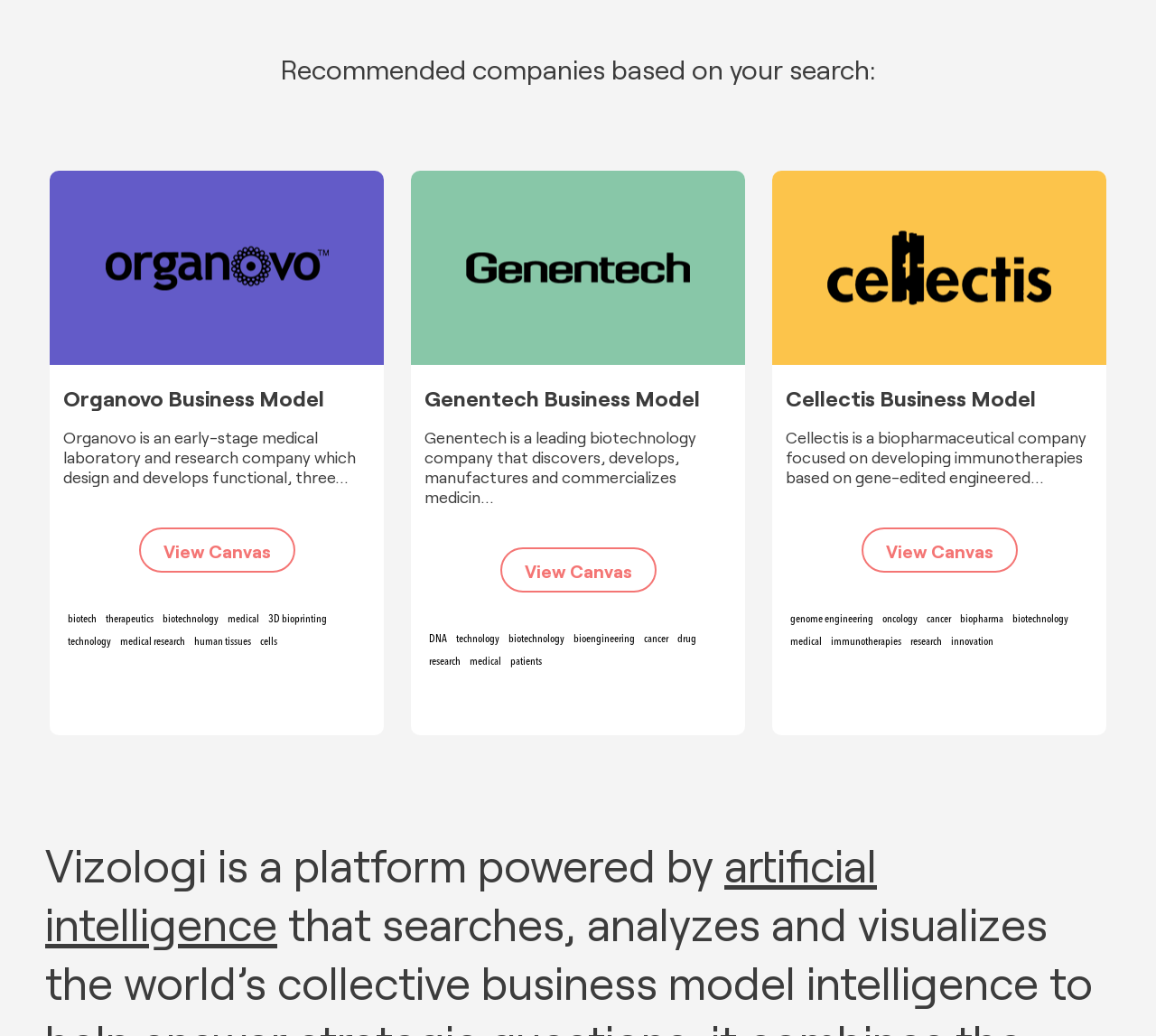Please determine the bounding box coordinates of the clickable area required to carry out the following instruction: "Read about Vizologi platform". The coordinates must be four float numbers between 0 and 1, represented as [left, top, right, bottom].

[0.039, 0.808, 0.627, 0.861]